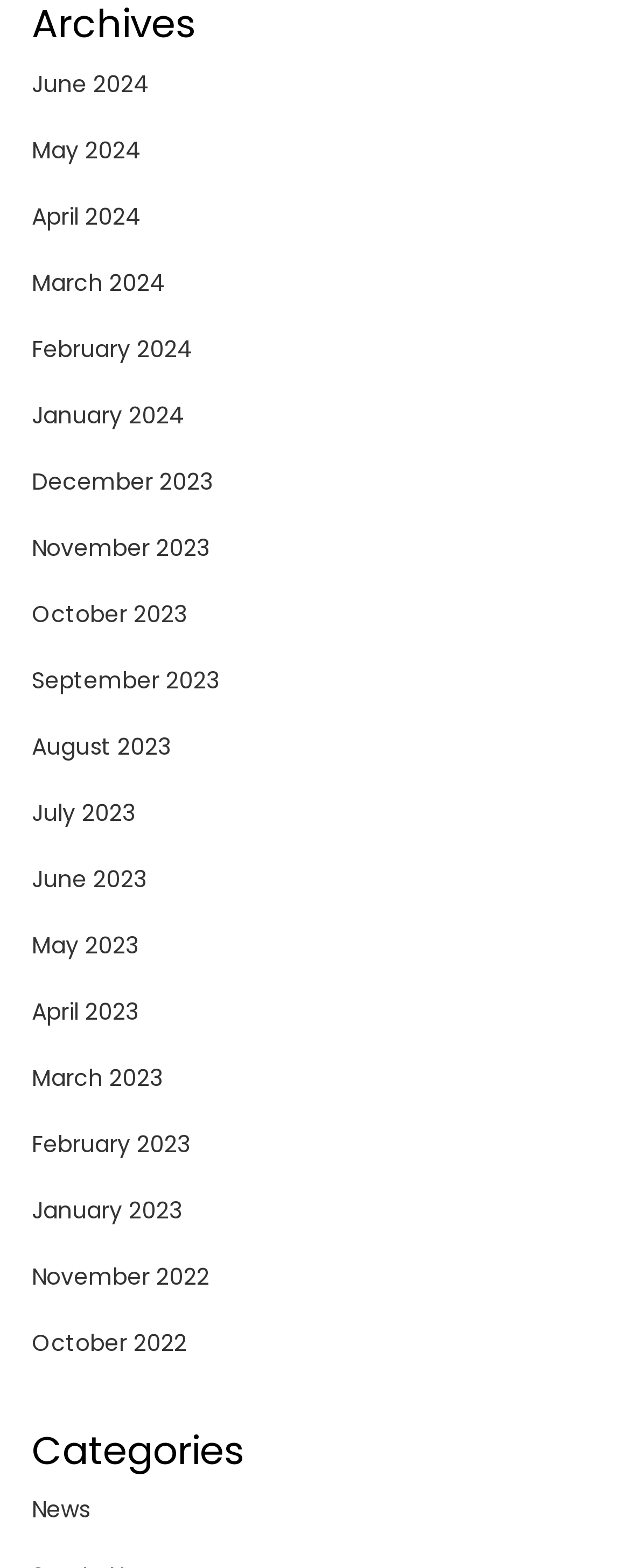What is the earliest month listed?
Based on the visual details in the image, please answer the question thoroughly.

I looked at the list of link elements with month names and found that 'November 2022' has the smallest y1 coordinate value, indicating it is located at the bottom of the list, making it the earliest month listed.